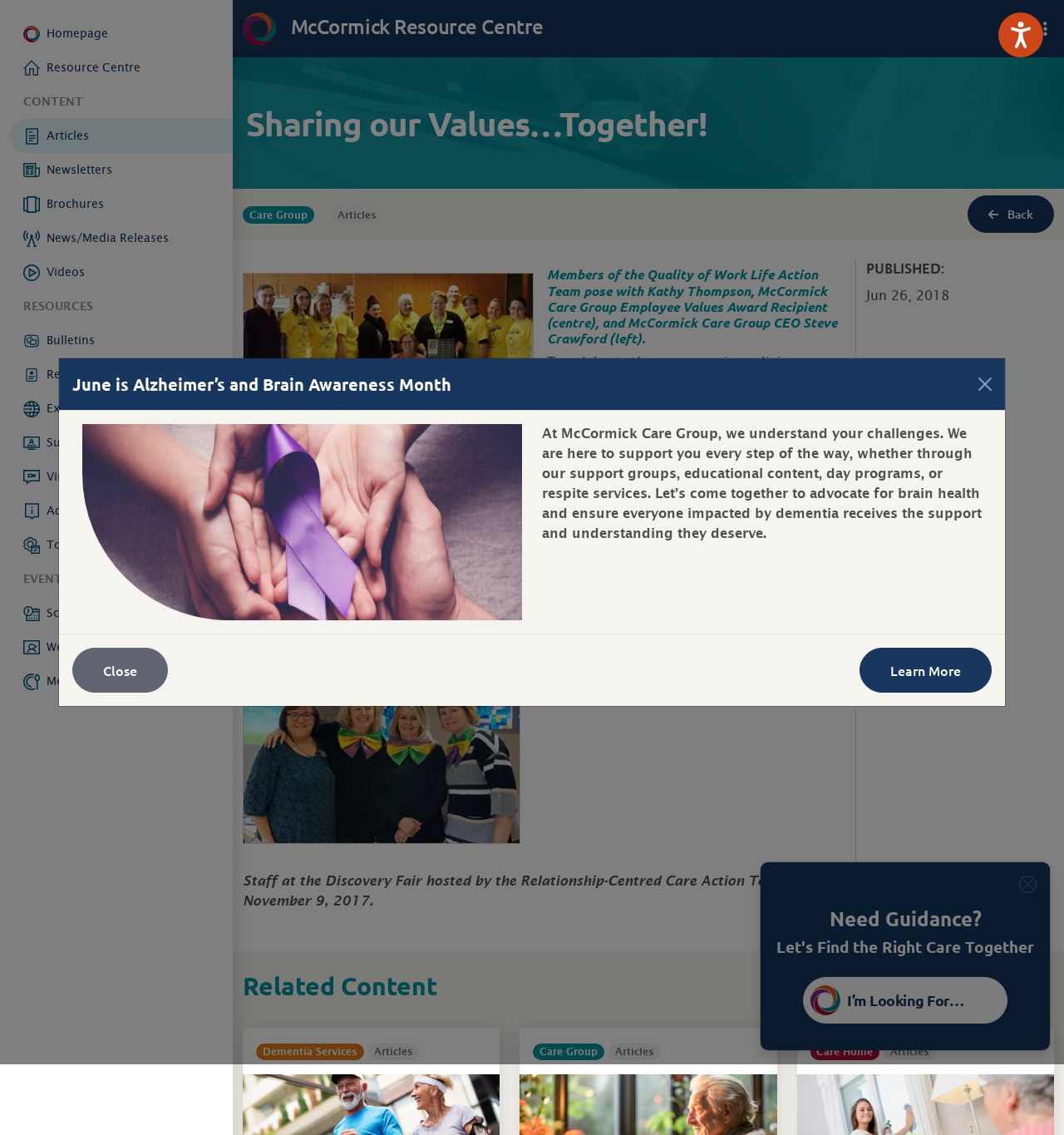From the webpage screenshot, identify the region described by Brochures. Provide the bounding box coordinates as (top-left x, top-left y, bottom-right x, bottom-right y), with each value being a floating point number between 0 and 1.

[0.009, 0.165, 0.219, 0.195]